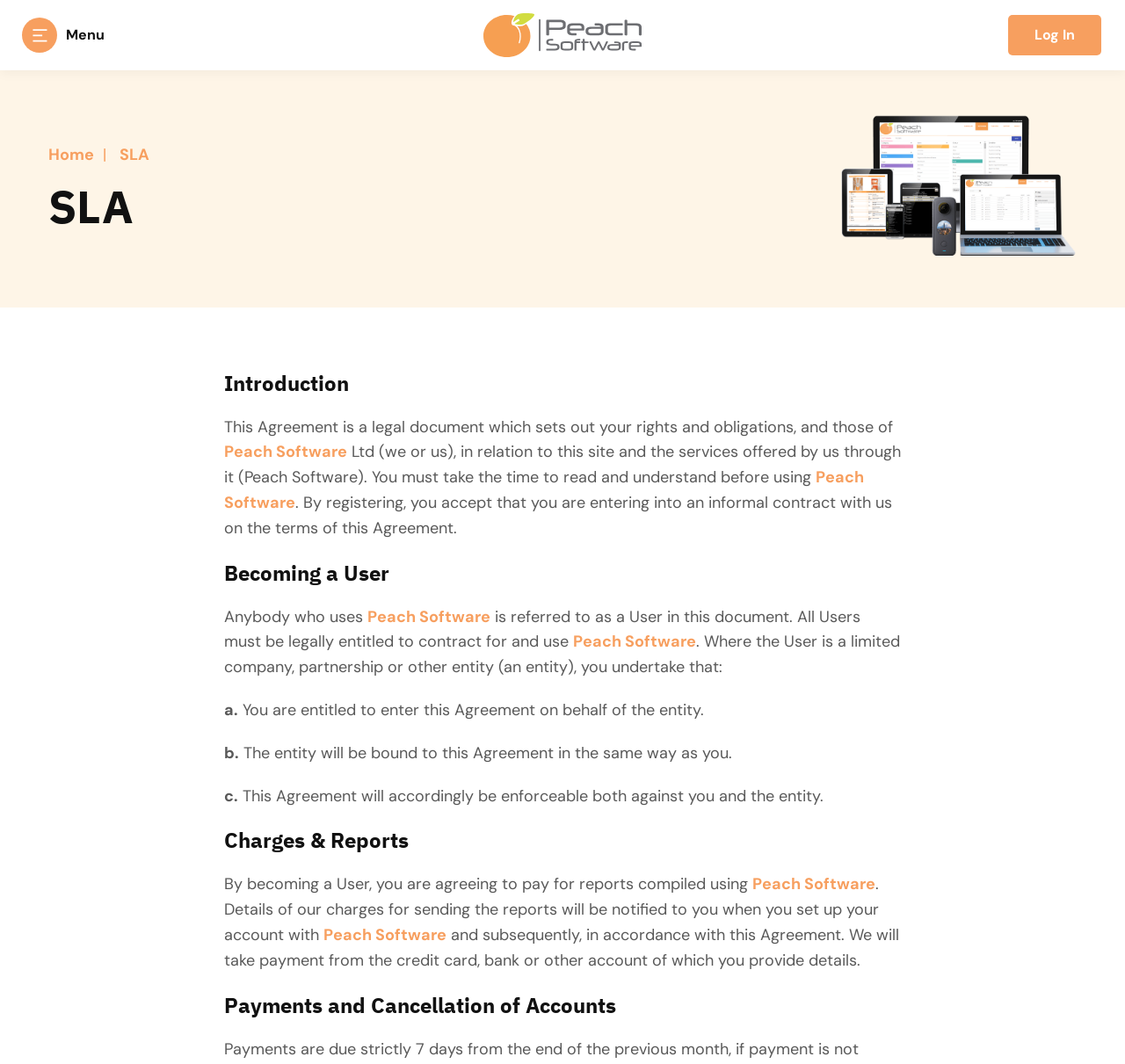Please find the bounding box coordinates of the element that must be clicked to perform the given instruction: "Click the 'Peach Software' link". The coordinates should be four float numbers from 0 to 1, i.e., [left, top, right, bottom].

[0.199, 0.415, 0.309, 0.435]